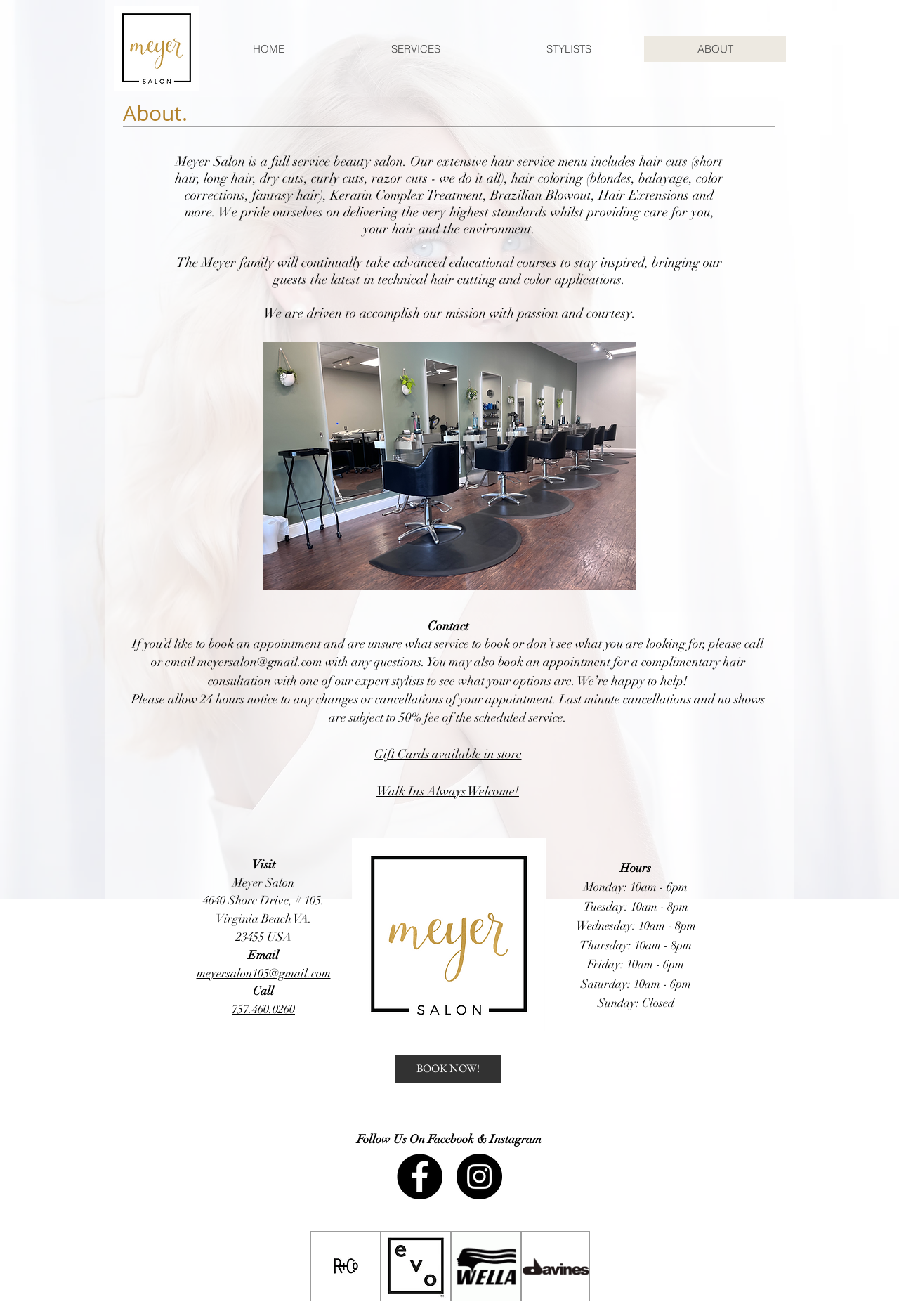Show the bounding box coordinates for the element that needs to be clicked to execute the following instruction: "Click the BOOK NOW! button". Provide the coordinates in the form of four float numbers between 0 and 1, i.e., [left, top, right, bottom].

[0.439, 0.801, 0.557, 0.823]